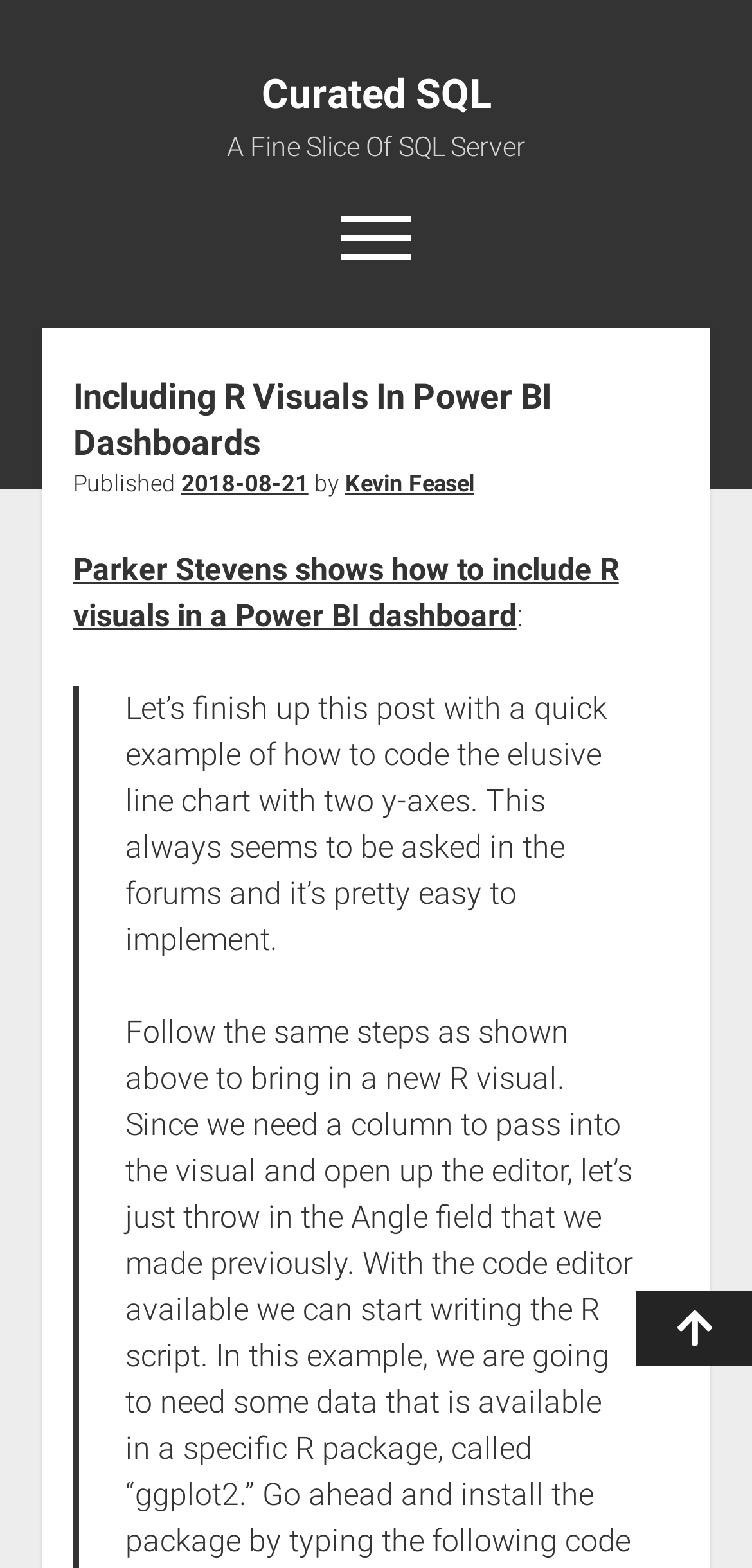Can you find the bounding box coordinates for the element to click on to achieve the instruction: "Go to the about page"?

[0.431, 0.238, 0.569, 0.27]